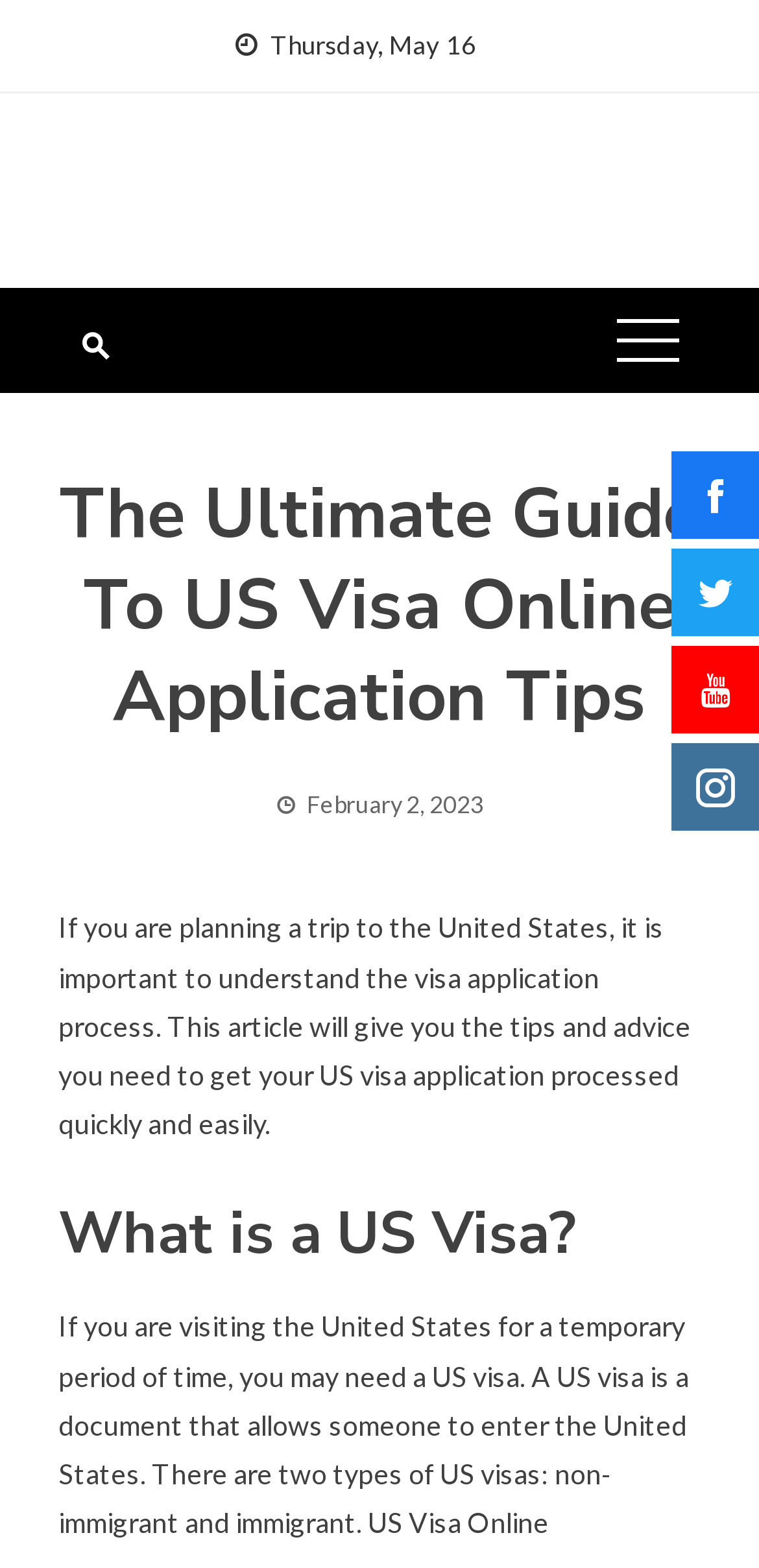Determine the primary headline of the webpage.

The Ultimate Guide To US Visa Online Application Tips